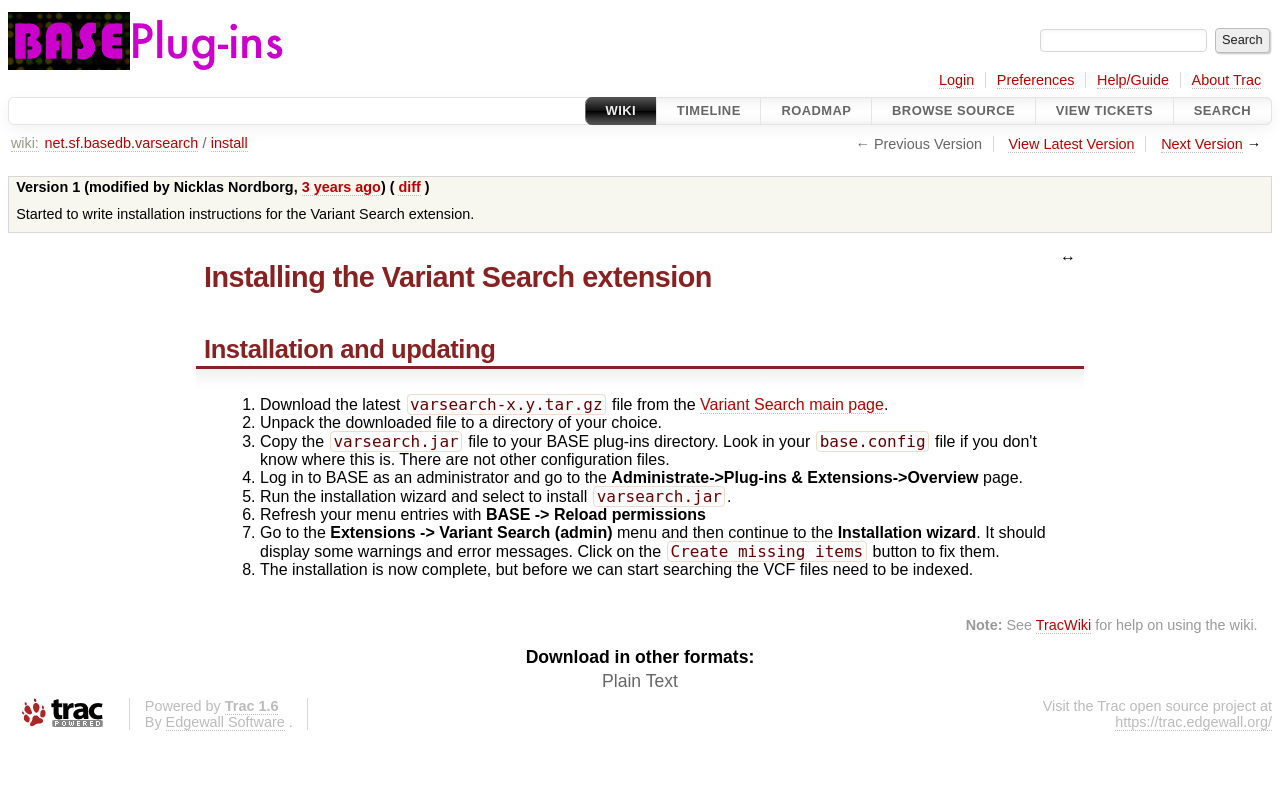Please identify the coordinates of the bounding box that should be clicked to fulfill this instruction: "Download the latest version of varsearch-x.y.tar.gz".

[0.32, 0.488, 0.471, 0.511]